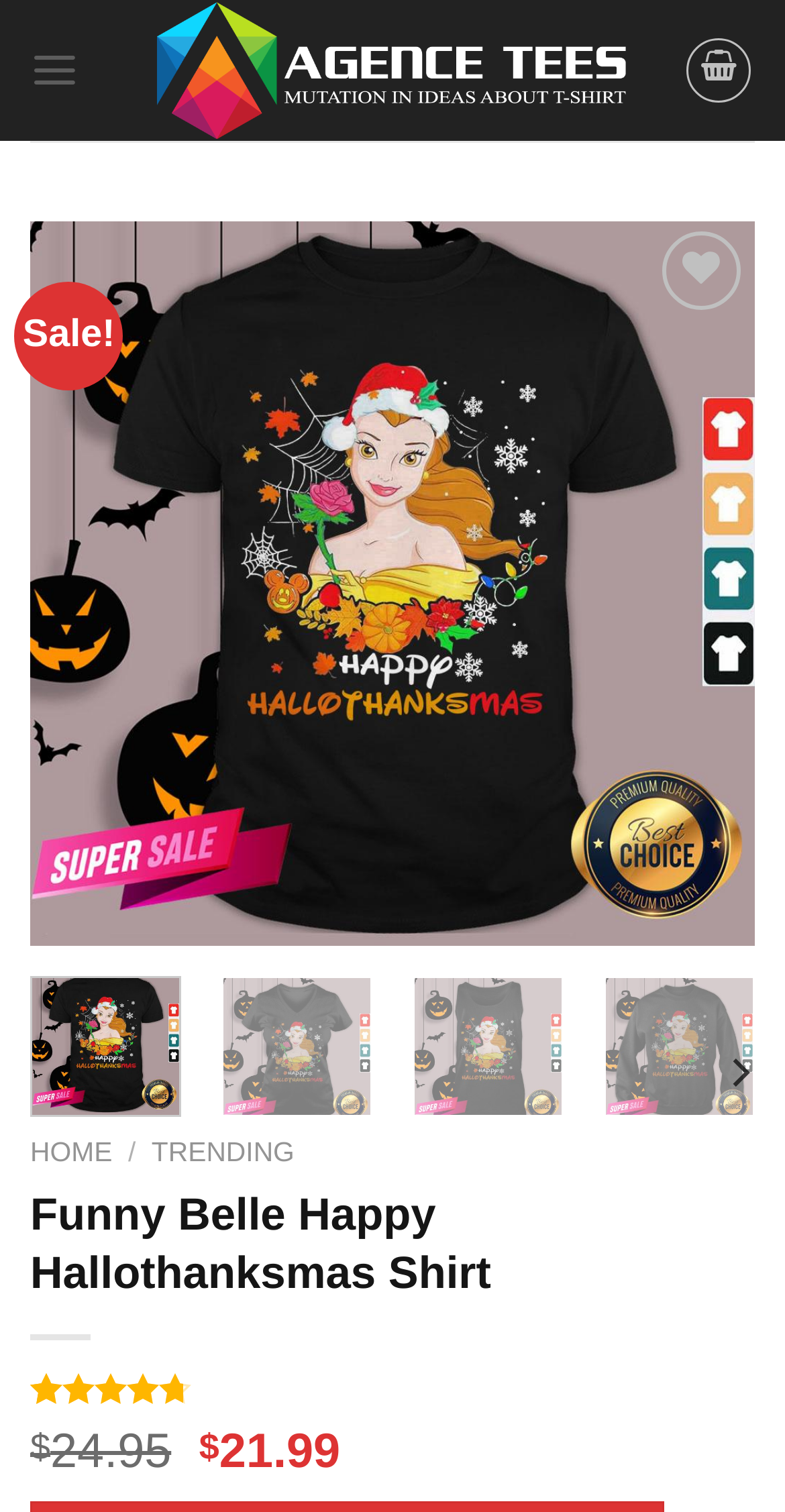Given the element description, predict the bounding box coordinates in the format (top-left x, top-left y, bottom-right x, bottom-right y), using floating point numbers between 0 and 1: Next lesson >

None